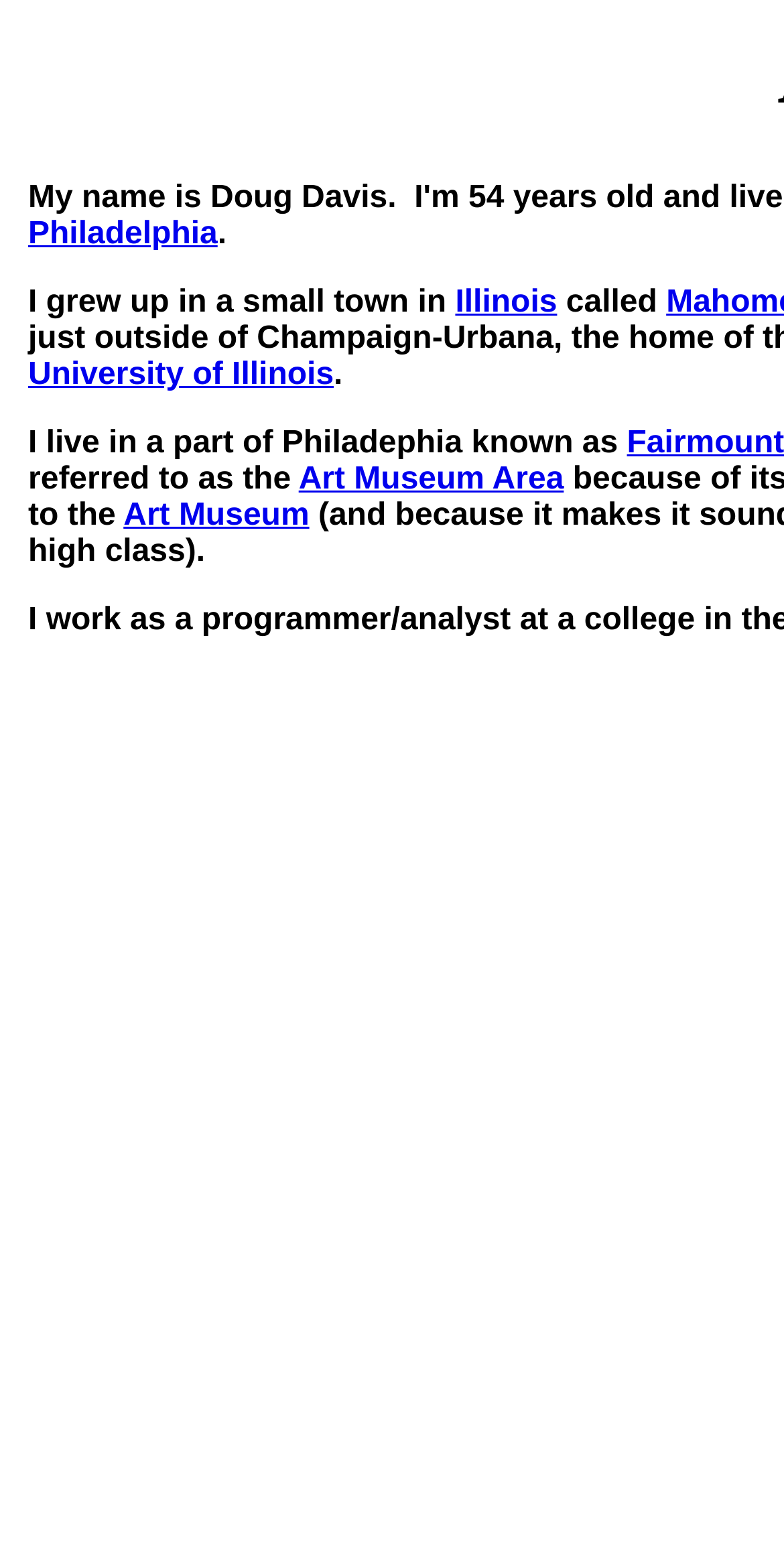Respond to the question below with a concise word or phrase:
What city does the author live in?

Philadelphia